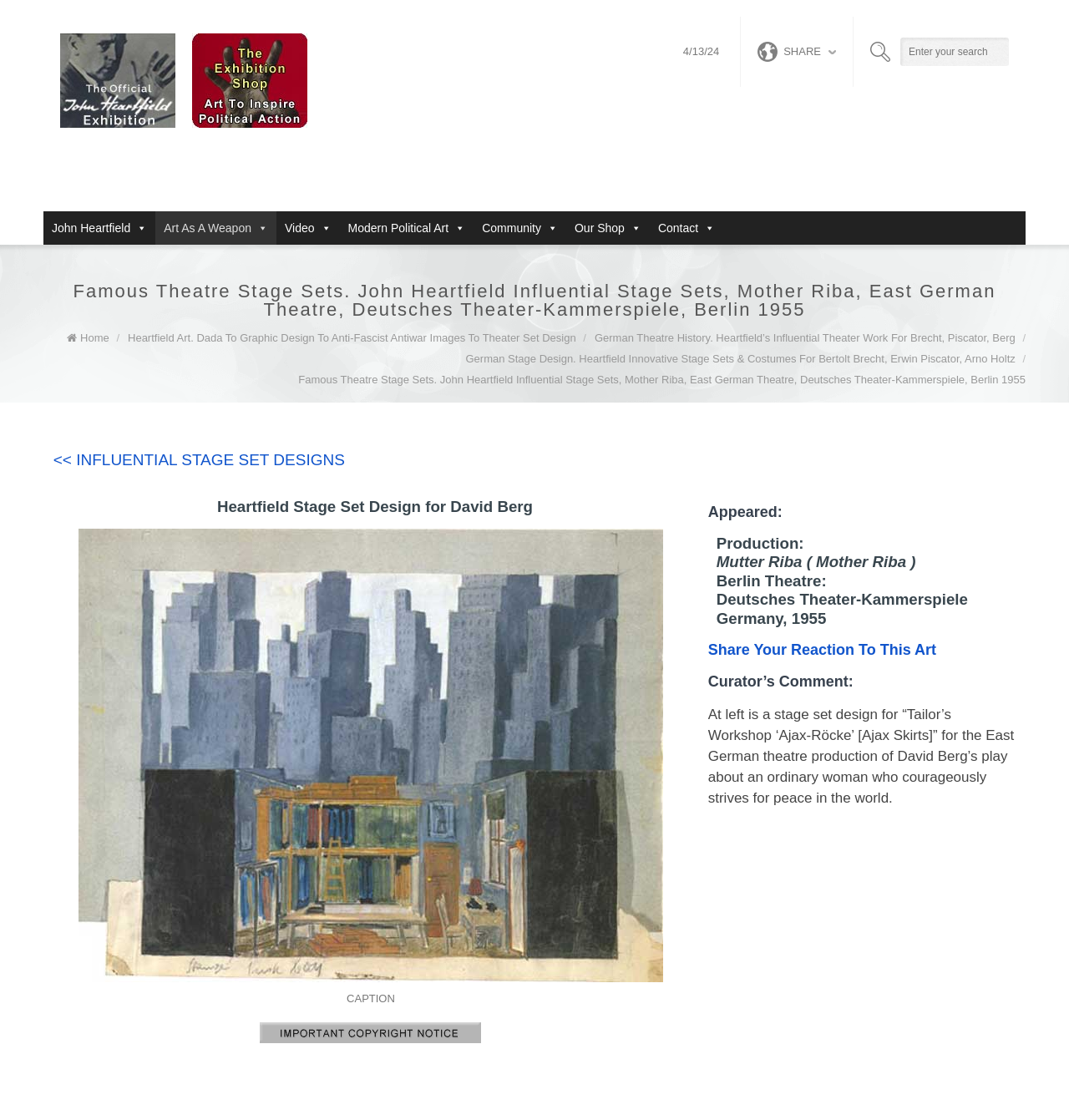Please find the top heading of the webpage and generate its text.

Famous Theatre Stage Sets. John Heartfield Influential Stage Sets, Mother Riba, East German Theatre, Deutsches Theater-Kammerspiele, Berlin 1955